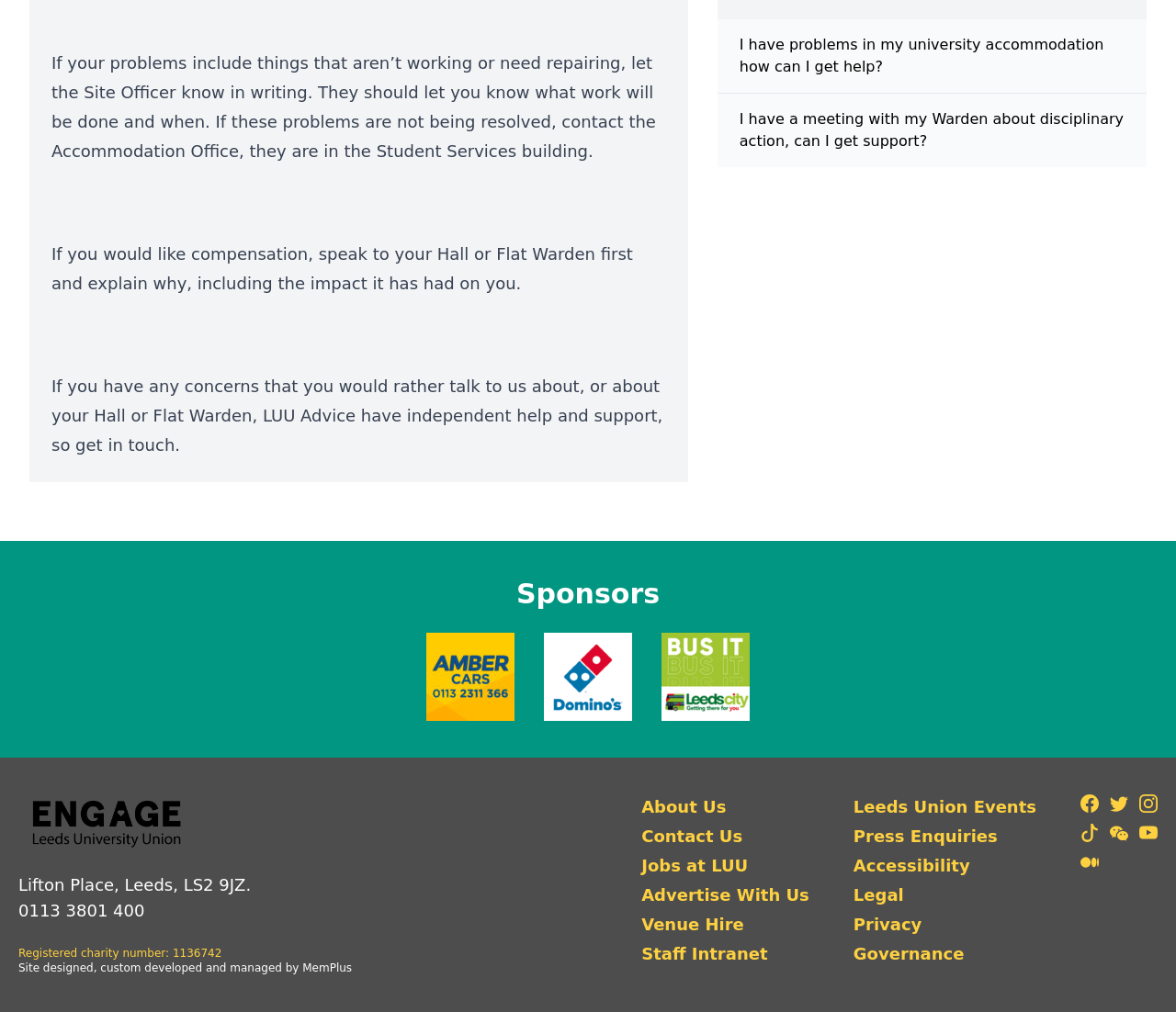Find the bounding box of the UI element described as: "Pro Audio Design Forum". The bounding box coordinates should be given as four float values between 0 and 1, i.e., [left, top, right, bottom].

None